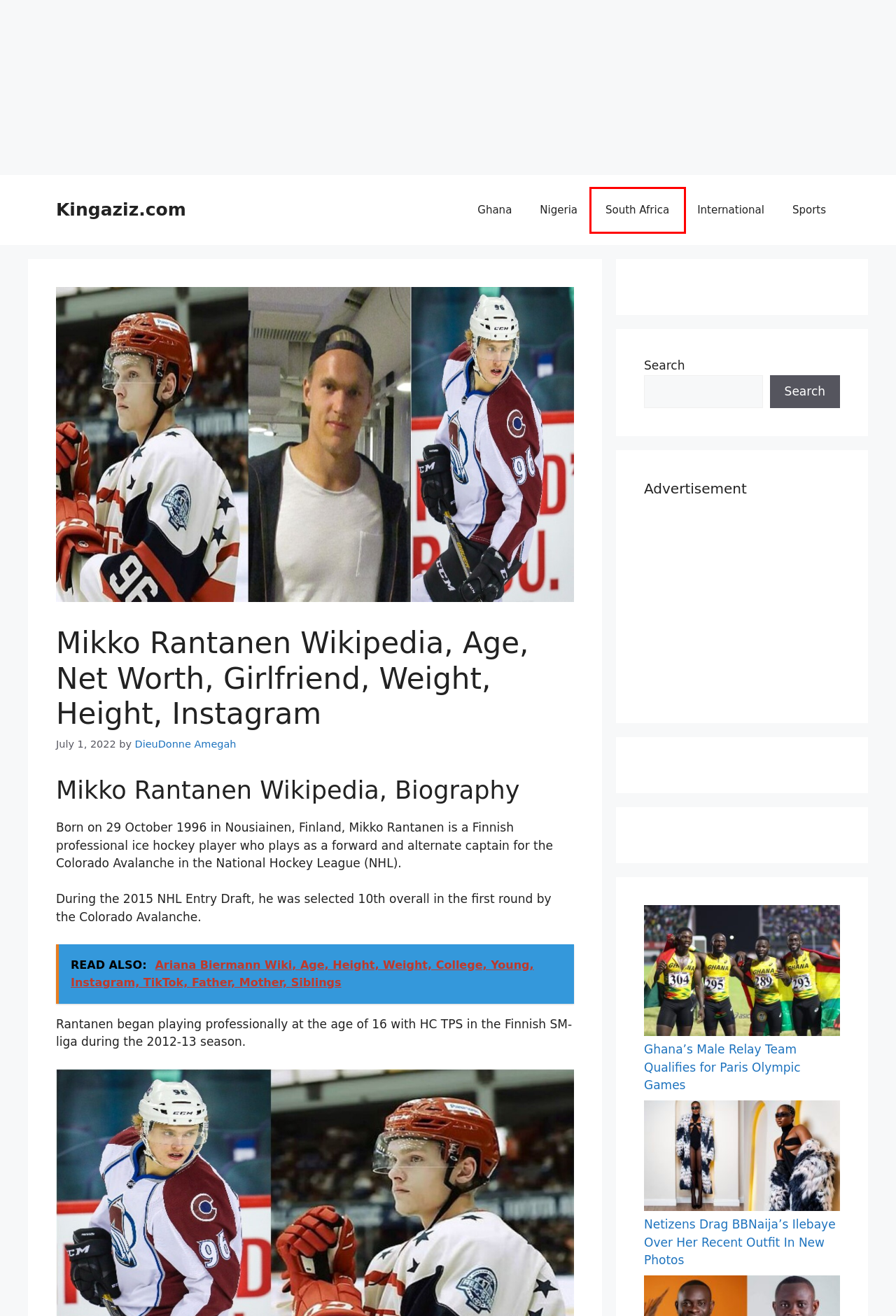You have a screenshot of a webpage with a red bounding box highlighting a UI element. Your task is to select the best webpage description that corresponds to the new webpage after clicking the element. Here are the descriptions:
A. Sports Latest News - Check Out What Is Trending In Sports
B. Netizens Drag BBNaija’s Ilebaye Over Her Recent Outfit In New Photos
C. Ghana’s Male Relay Team Qualifies for Paris Olympic Games - Kingaziz.com
D. Kingaziz | Latest Entertainment News and Lifestyle Website
E. International Latest News - Check Out What Is Trending In International
F. South Africa Latest News - Check Out What Is Trending In South Africa
G. Ghana Latest News - Check Out What Is Trending In Ghana
H. Nigeria Latest News - Check Out What Is Trending In Nigeria

F